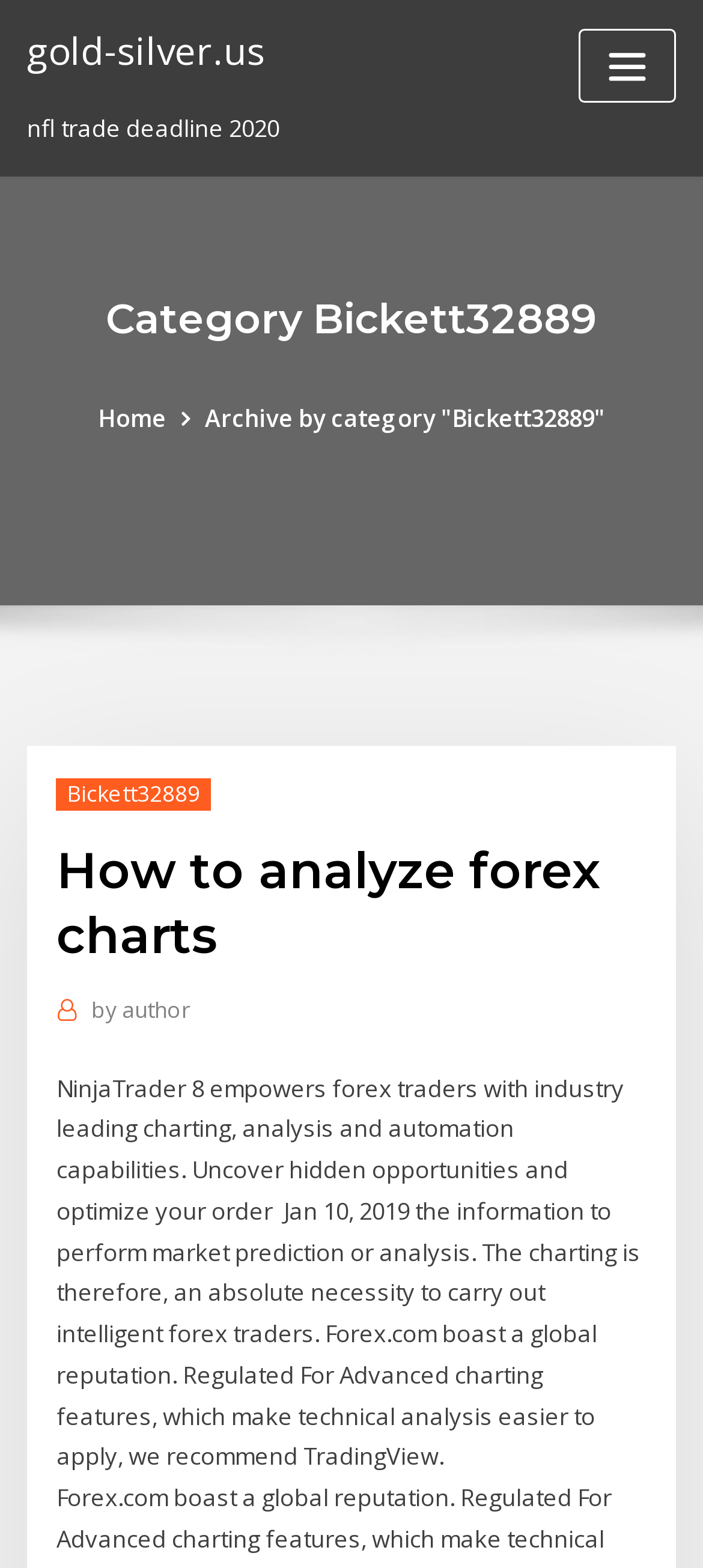Create a detailed description of the webpage's content and layout.

The webpage is about analyzing forex charts, with a focus on industry-leading charting, analysis, and automation capabilities. At the top left, there is a link to "gold-silver.us" and a static text "nfl trade deadline 2020" positioned below it. On the top right, a button "Toggle navigation" is located. 

Below the top section, a heading "Category Bickett32889" is centered, with a link to "Home" on the left and a link to "Archive by category 'Bickett32889'" on the right. The latter link has a nested link to "Bickett32889" positioned slightly above it. 

Further down, a header section contains a heading "How to analyze forex charts" at the top, followed by a link to "by author" on the left. The main content of the webpage is a paragraph of text that discusses the importance of charting in forex trading, mentioning NinjaTrader 8, Forex.com, and TradingView as relevant platforms for advanced charting features and technical analysis.